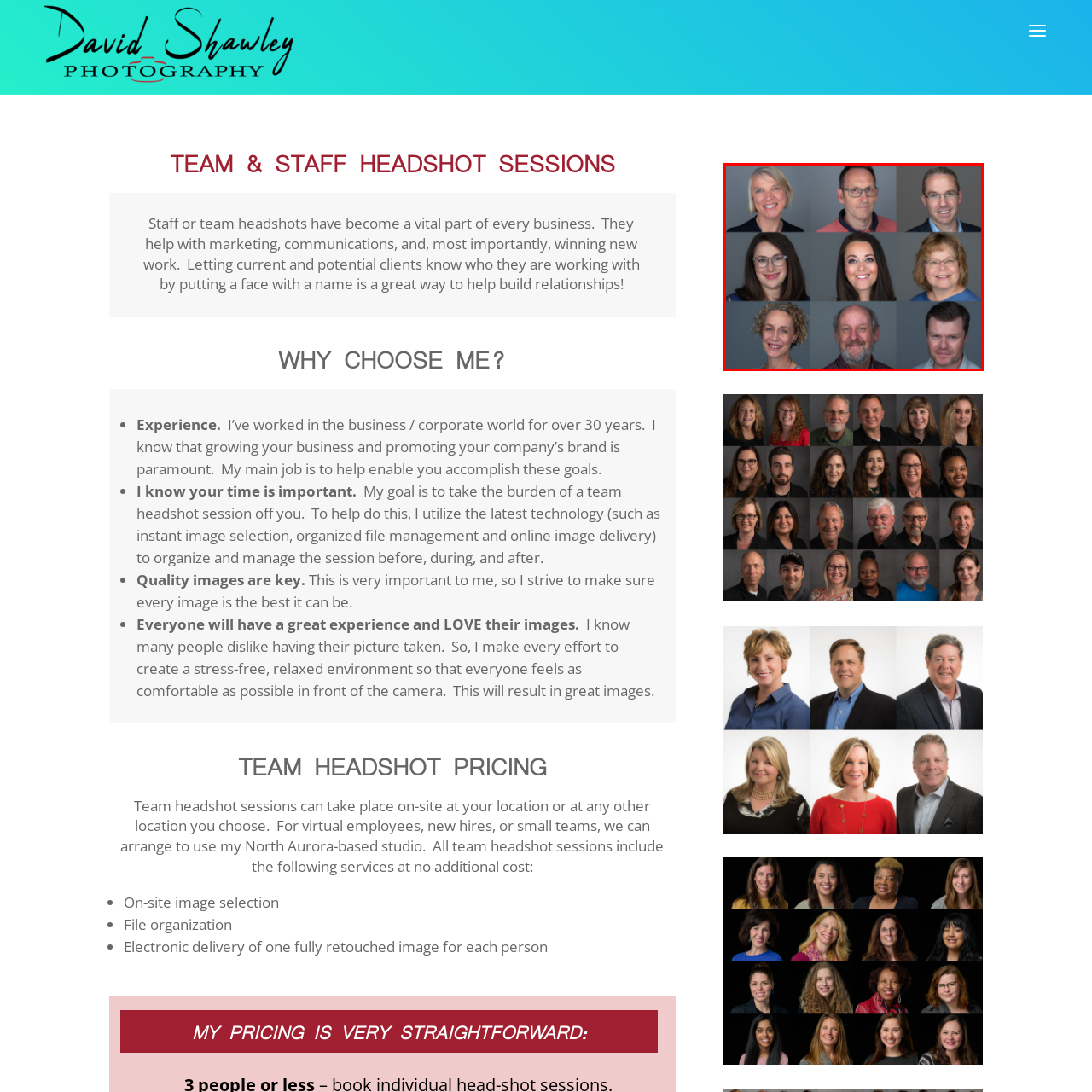Look closely at the zone within the orange frame and give a detailed answer to the following question, grounding your response on the visual details: 
What is the atmosphere emphasized in the image?

The caption states that the image showcases a friendly and approachable atmosphere, which is achieved through the warm smiles, clean backgrounds, and overall modern aesthetic of the headshots.